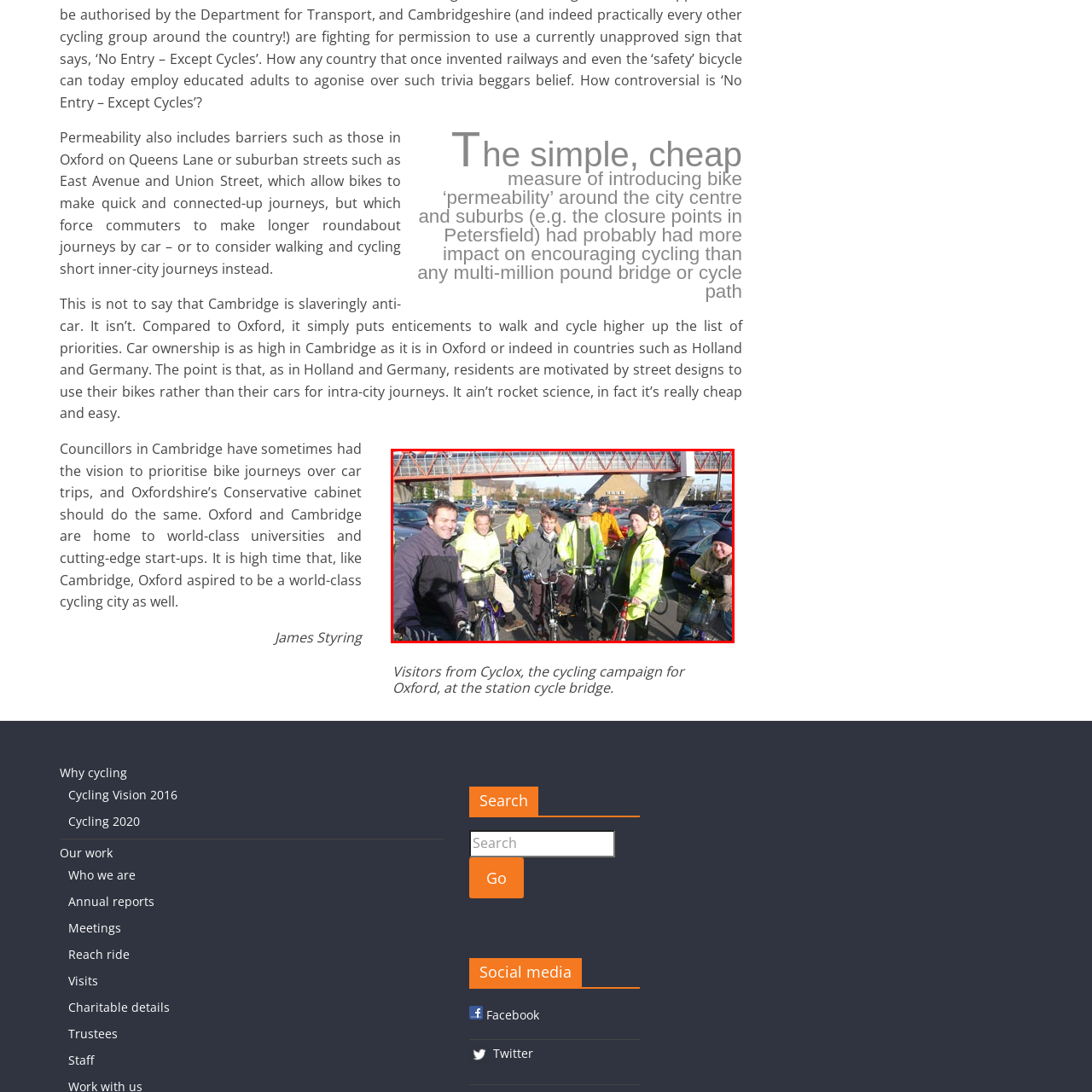Explain in detail what is happening within the highlighted red bounding box in the image.

In this vibrant image, a group of enthusiastic cyclists poses in a busy parking lot, showcasing their commitment to cycling in the community. The cyclists, dressed in bright yellow and light jackets, project an air of joy and connectivity, highlighting the importance of bike-friendly initiatives in urban planning. Behind them, a distinctive cycle bridge stands prominently, symbolizing the infrastructure that supports and encourages cycling as a viable mode of transportation. This scene exemplifies the efforts of local cycling campaigns, like Cyclox from Oxford, that advocate for increased bike permeability and prioritization of cycling in city designs. The camaraderie among the cyclists reflects a shared vision for fostering a more bicycle-friendly environment, resonating with efforts to promote sustainable travel options in cities like Cambridge and Oxford.